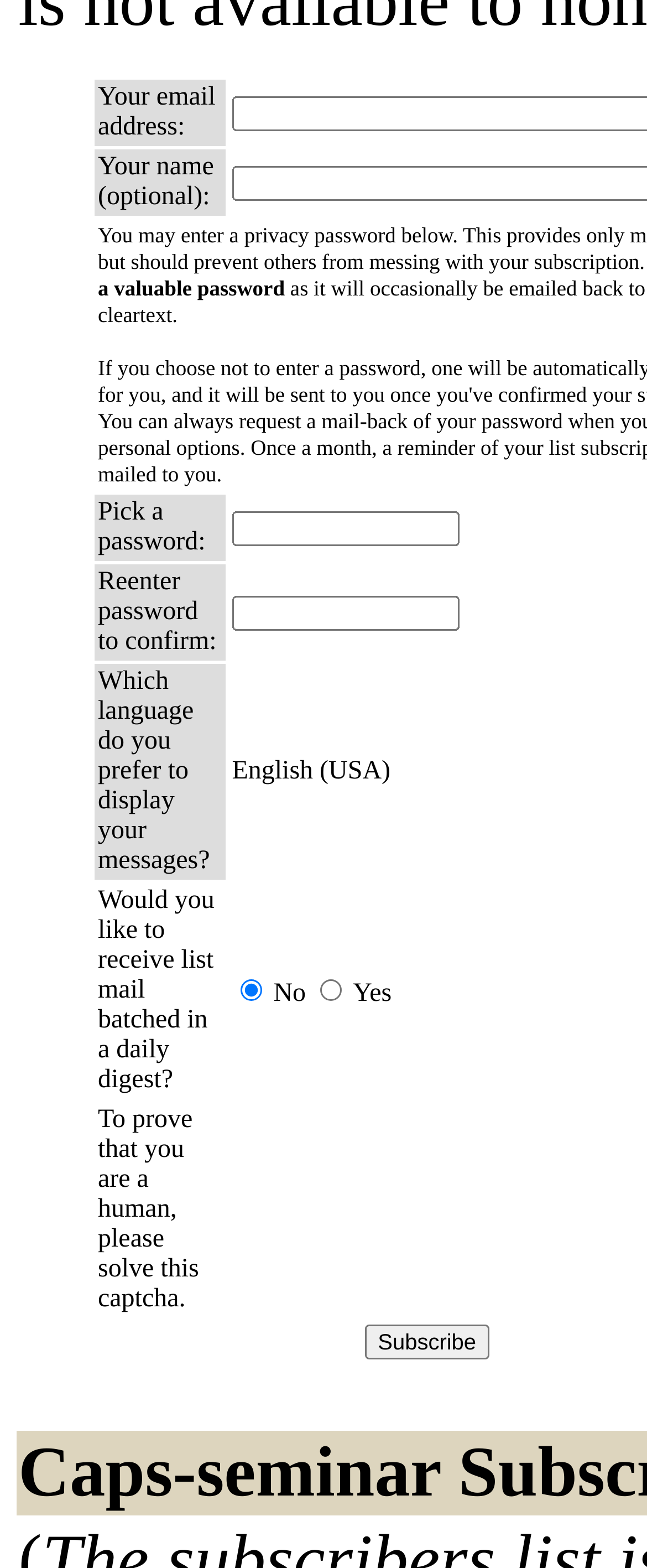Using the format (top-left x, top-left y, bottom-right x, bottom-right y), provide the bounding box coordinates for the described UI element. All values should be floating point numbers between 0 and 1: input value="Subscribe" name="email-button" value="Subscribe"

[0.563, 0.845, 0.756, 0.867]